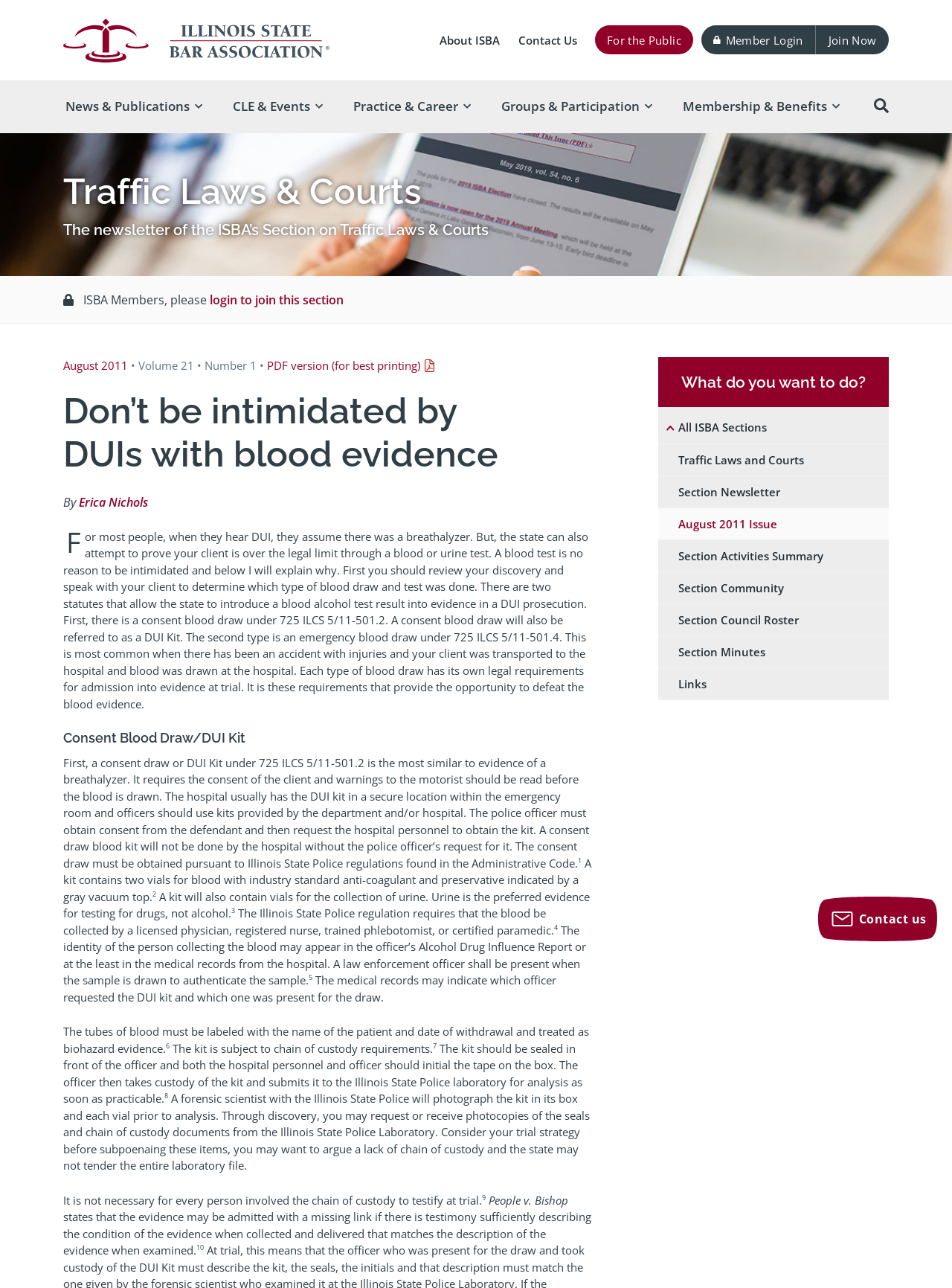What is the topic of the article?
Based on the screenshot, provide a one-word or short-phrase response.

DUIs with blood evidence